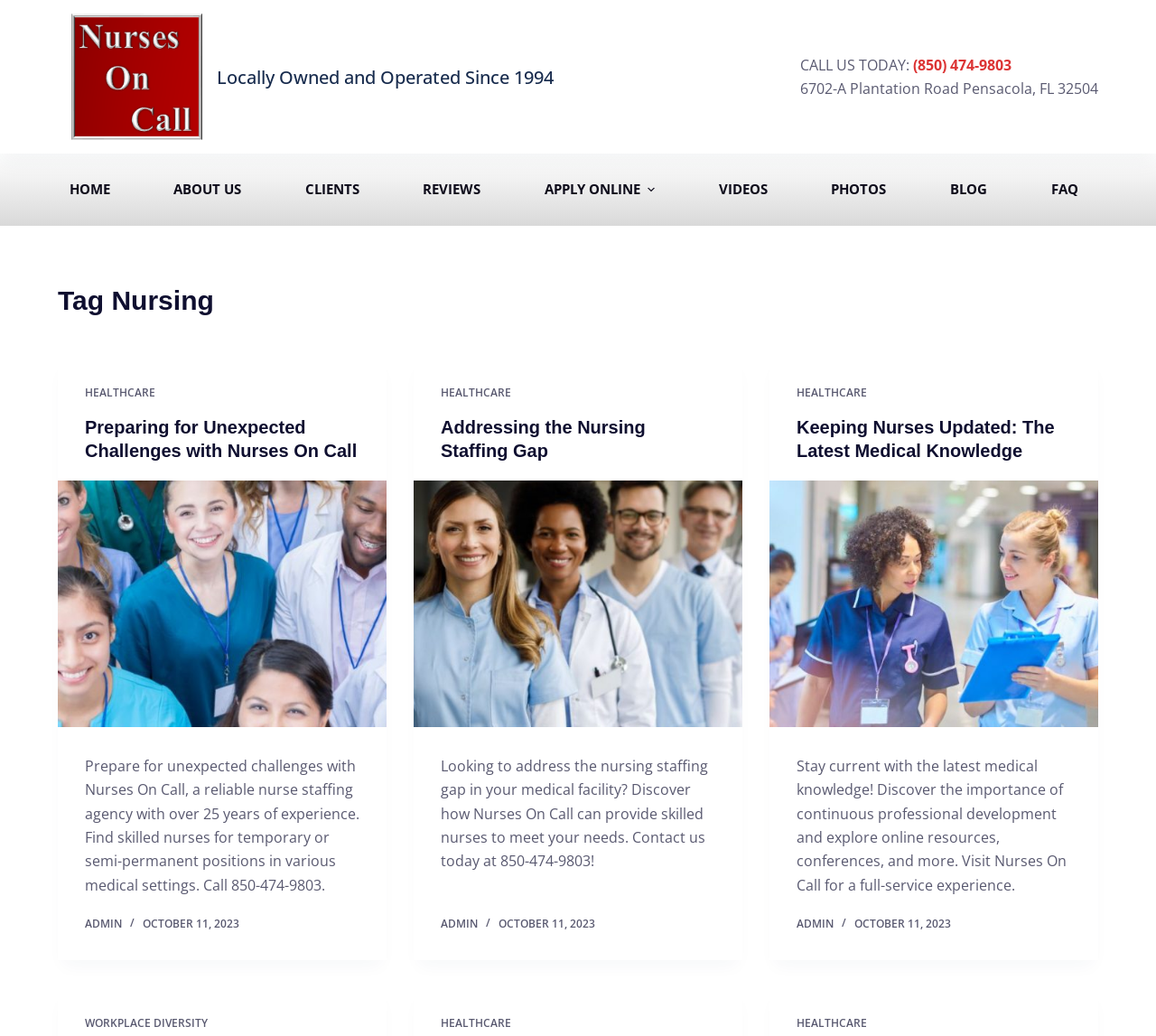Please determine the bounding box coordinates of the area that needs to be clicked to complete this task: 'View the 'Keeping Nurses Updated: The Latest Medical Knowledge' article'. The coordinates must be four float numbers between 0 and 1, formatted as [left, top, right, bottom].

[0.689, 0.401, 0.927, 0.446]